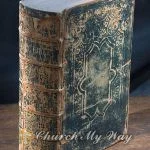Reply to the question with a brief word or phrase: What is the material of the surface the book is resting on?

Wood